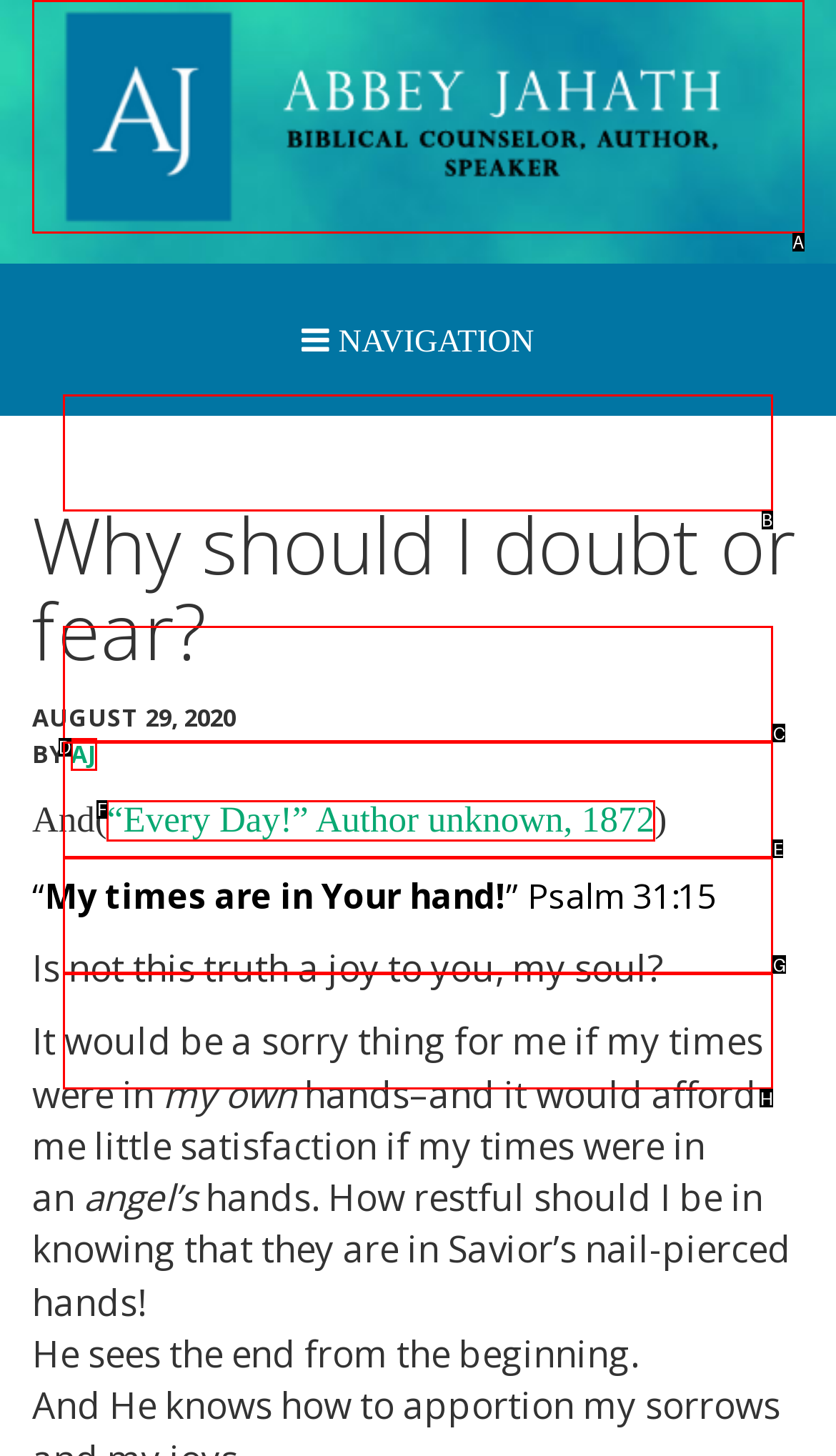From the given choices, which option should you click to complete this task: Click on the 'HOME ABBEY JAHATH' link? Answer with the letter of the correct option.

B